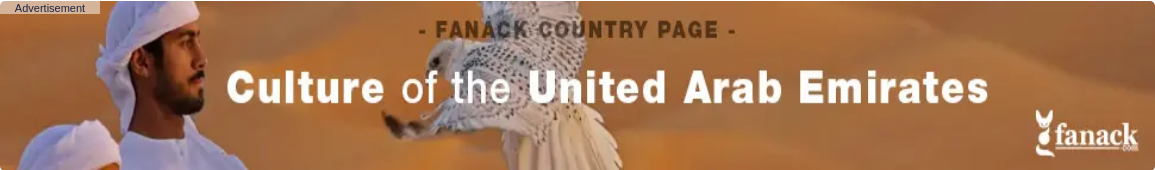Carefully observe the image and respond to the question with a detailed answer:
What is the symbolic meaning of the falcon in the image?

The caption states that the falcon is a symbol of strength and cultural heritage in the region, indicating its significance in the UAE's culture and traditions.